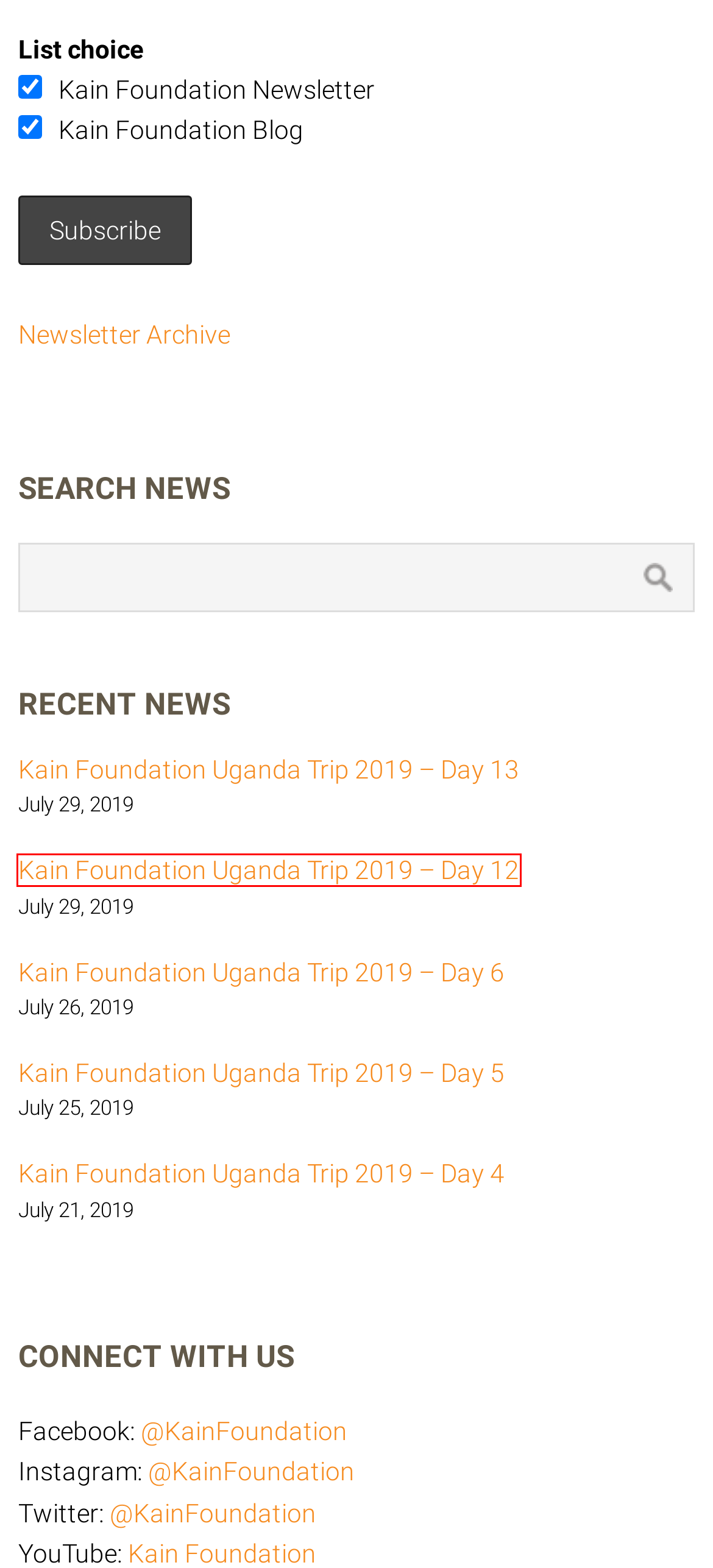Look at the screenshot of the webpage and find the element within the red bounding box. Choose the webpage description that best fits the new webpage that will appear after clicking the element. Here are the candidates:
A. Kain Foundation Uganda Trip 2019 - Day 5 | Kain Foundation
B. Blog Archives | Kain Foundation
C. Kain Foundation Uganda Trip 2019 - Day 13 | Kain Foundation
D. Kain Foundation Uganda Trip 2019 - Day 12 | Kain Foundation
E. Home | Kain Foundation
F. Privacy Policy | Kain Foundation
G. Kain Foundation Uganda Trip 2019 - Day 4 | Kain Foundation
H. GiveNow - Philanthropy

D